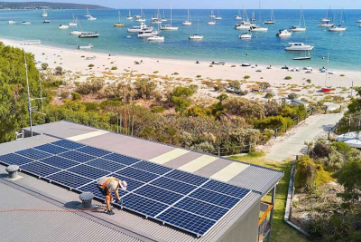What color is the water in the image?
Refer to the screenshot and respond with a concise word or phrase.

Turquoise